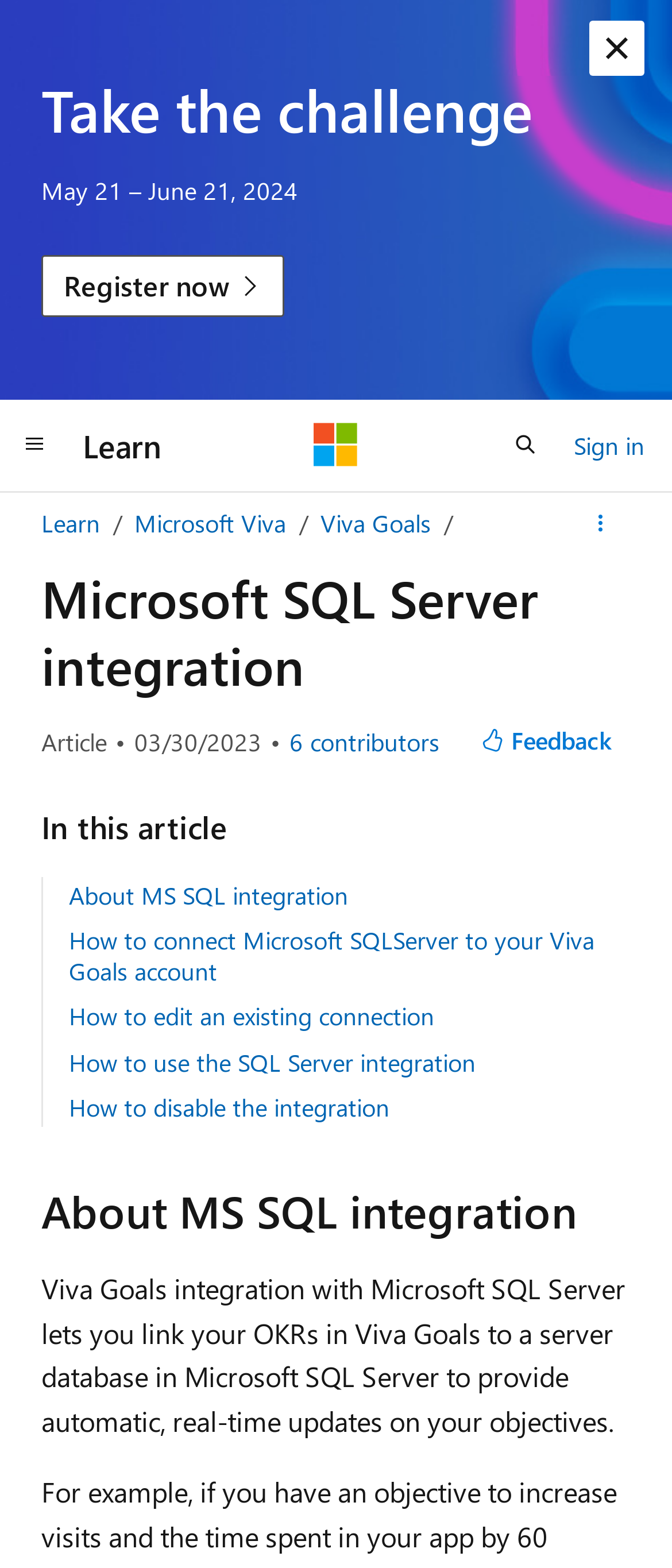From the given element description: "Learn", find the bounding box for the UI element. Provide the coordinates as four float numbers between 0 and 1, in the order [left, top, right, bottom].

[0.103, 0.263, 0.262, 0.304]